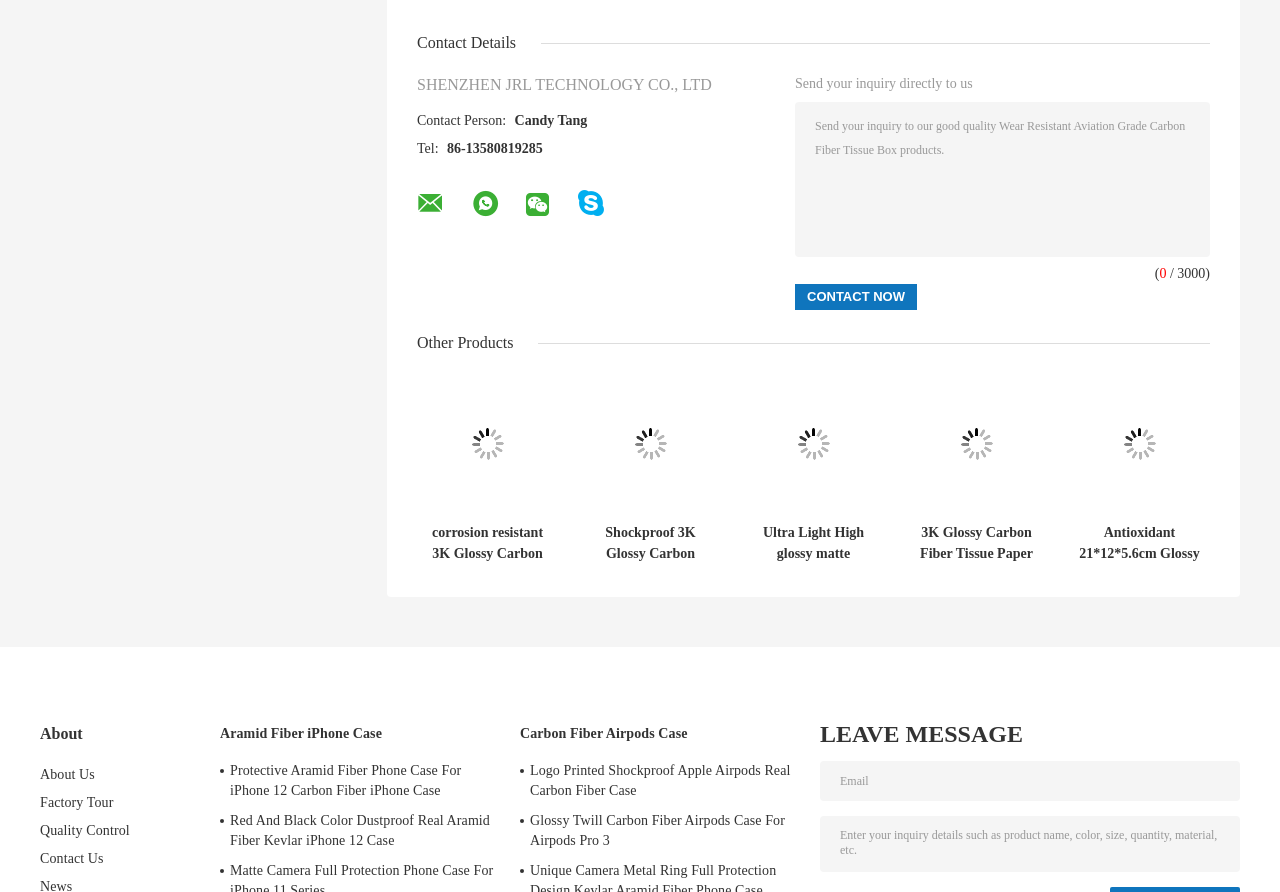Given the element description, predict the bounding box coordinates in the format (top-left x, top-left y, bottom-right x, bottom-right y). Make sure all values are between 0 and 1. Here is the element description: Email me

None